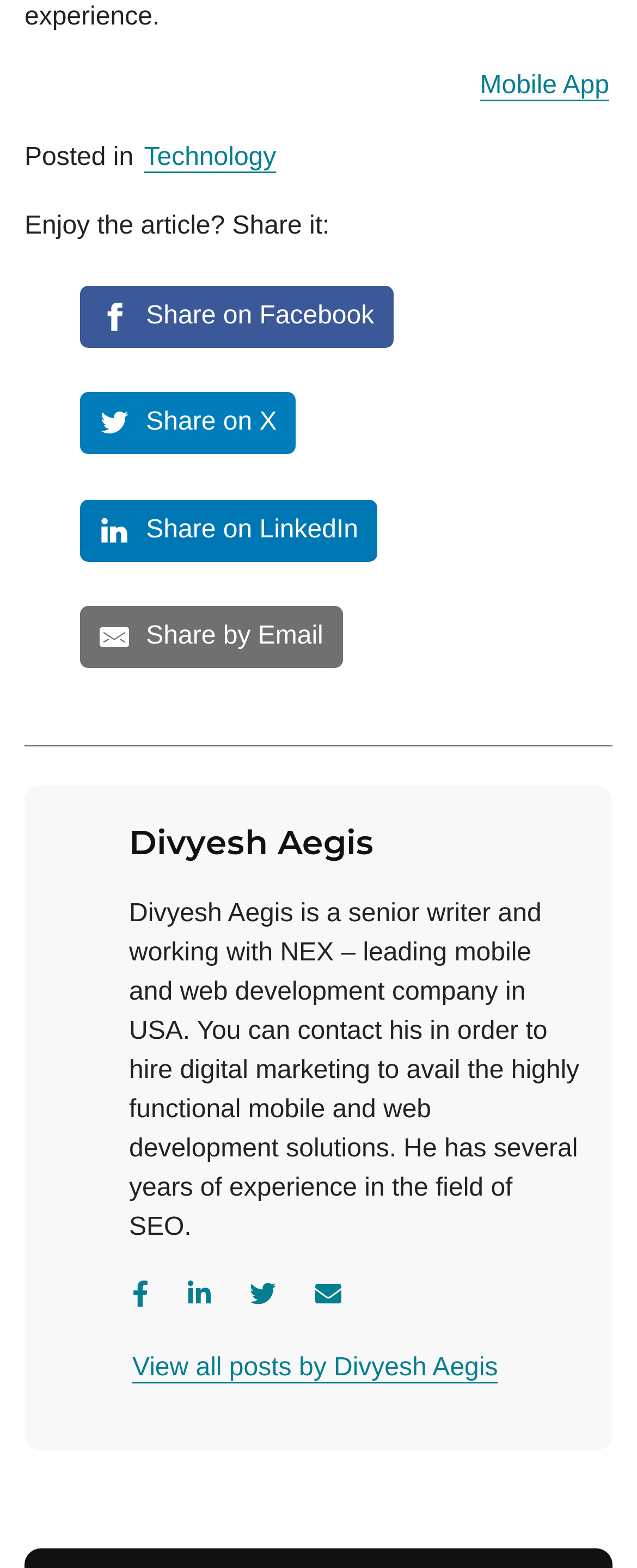Given the description "Technology", determine the bounding box of the corresponding UI element.

[0.221, 0.087, 0.439, 0.116]